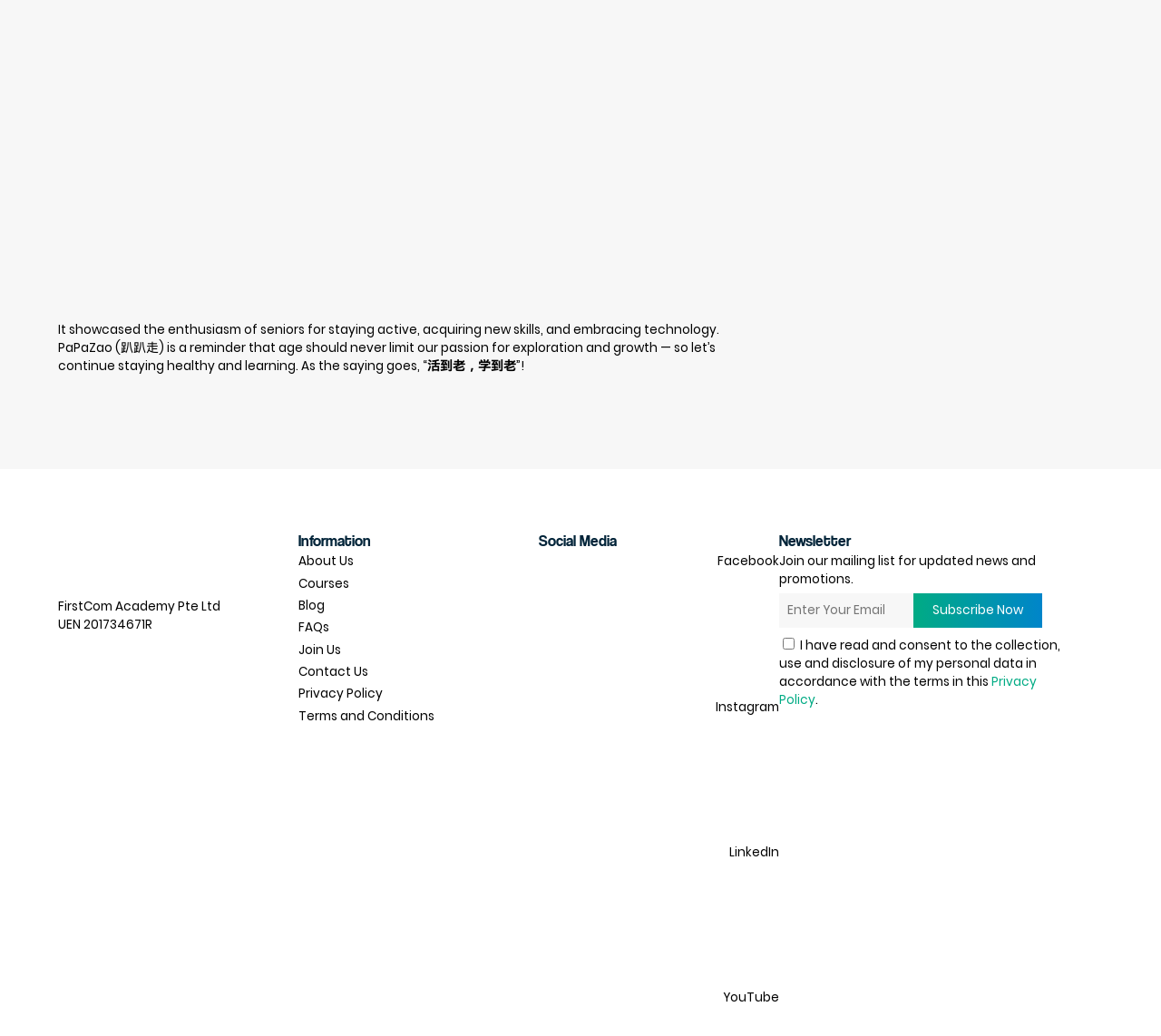Please identify the bounding box coordinates of the area that needs to be clicked to fulfill the following instruction: "Click the 'Subscribe Now' button."

[0.786, 0.572, 0.897, 0.606]